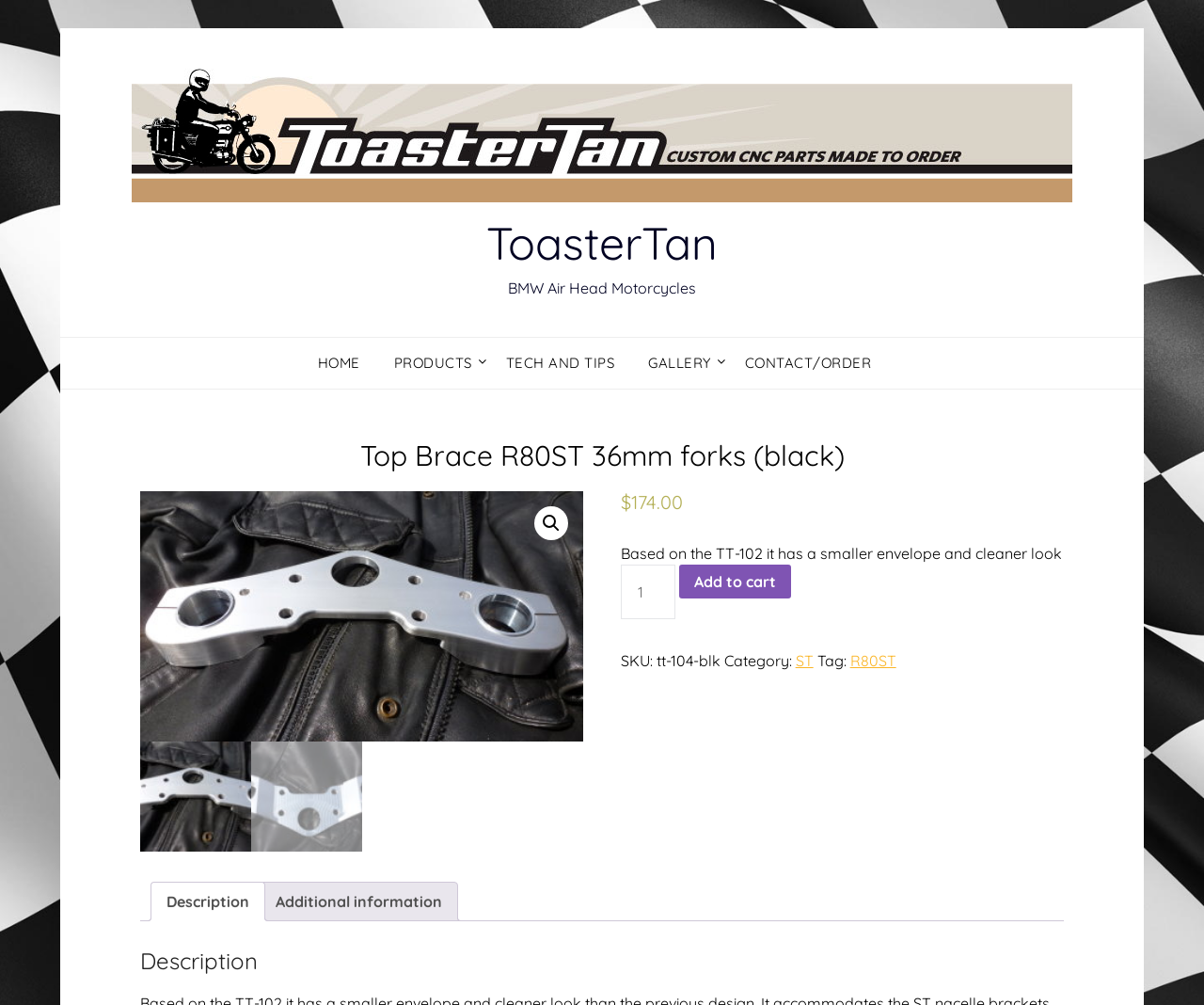How many tabs are available in the product description section?
Using the details from the image, give an elaborate explanation to answer the question.

I found the number of tabs by looking at the tablist element that contains two tab elements, one for 'Description' and one for 'Additional information'.